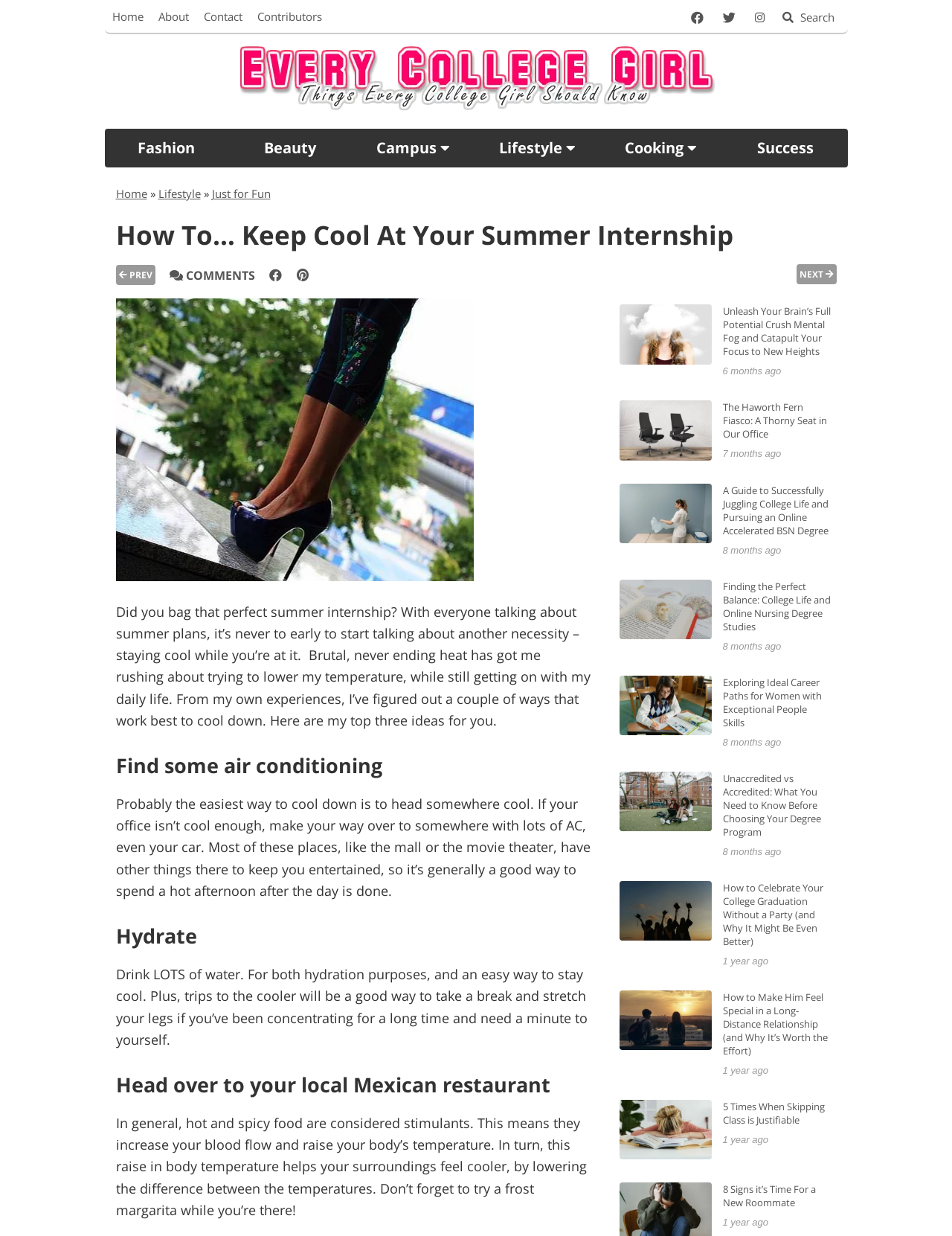What is the purpose of drinking lots of water?
Give a single word or phrase answer based on the content of the image.

Hydration and staying cool